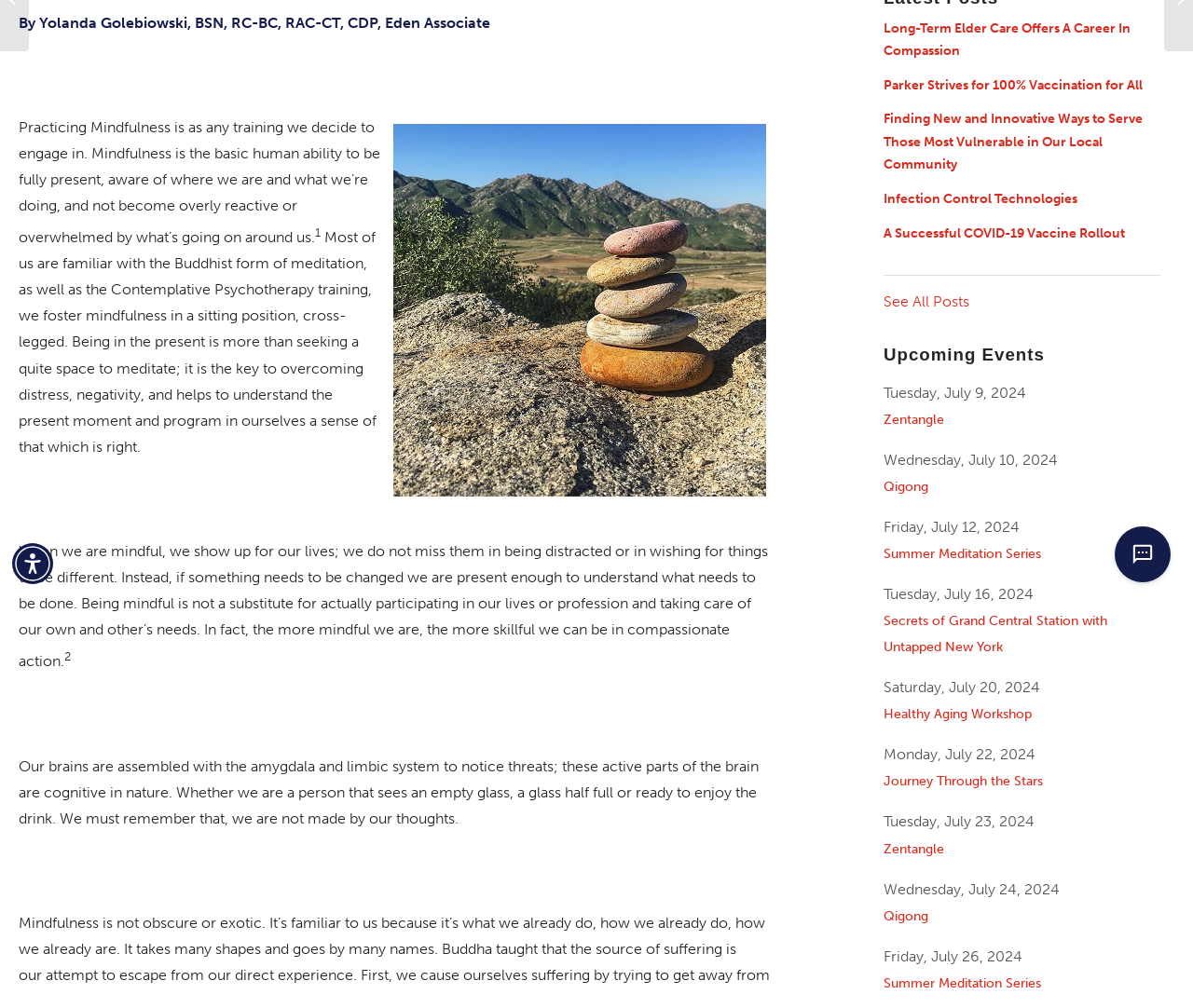Given the element description: "Qigong", predict the bounding box coordinates of this UI element. The coordinates must be four float numbers between 0 and 1, given as [left, top, right, bottom].

[0.741, 0.9, 0.778, 0.916]